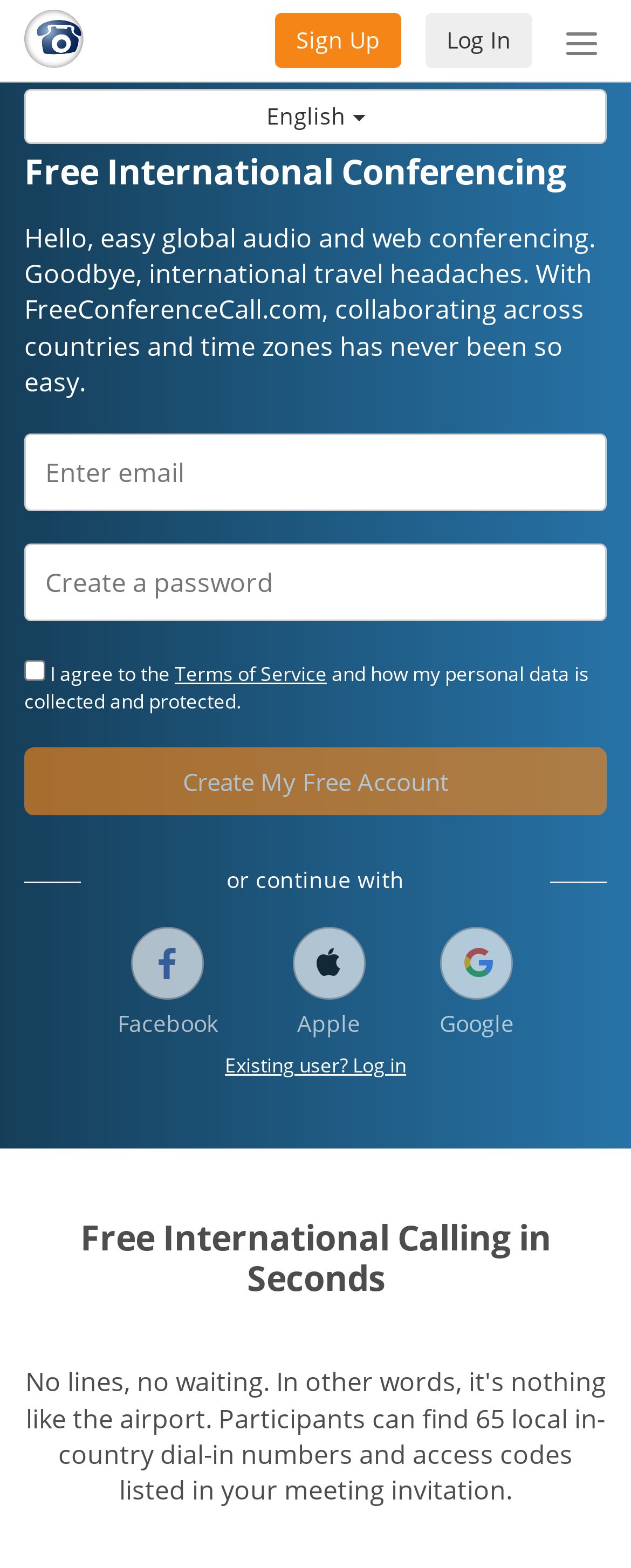Pinpoint the bounding box coordinates of the area that should be clicked to complete the following instruction: "Click the 'Create My Free Account' button". The coordinates must be given as four float numbers between 0 and 1, i.e., [left, top, right, bottom].

[0.038, 0.477, 0.962, 0.52]